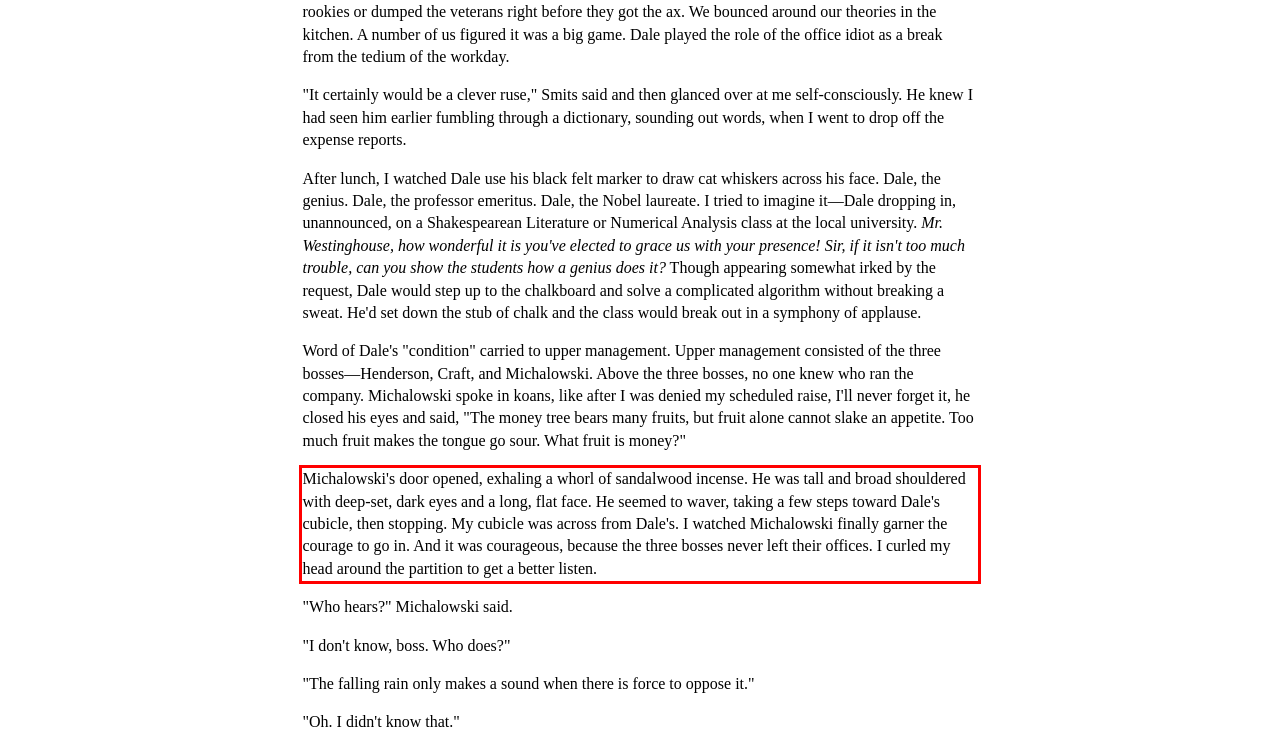Identify the red bounding box in the webpage screenshot and perform OCR to generate the text content enclosed.

Michalowski's door opened, exhaling a whorl of sandalwood incense. He was tall and broad shouldered with deep-set, dark eyes and a long, flat face. He seemed to waver, taking a few steps toward Dale's cubicle, then stopping. My cubicle was across from Dale's. I watched Michalowski finally garner the courage to go in. And it was courageous, because the three bosses never left their offices. I curled my head around the partition to get a better listen.